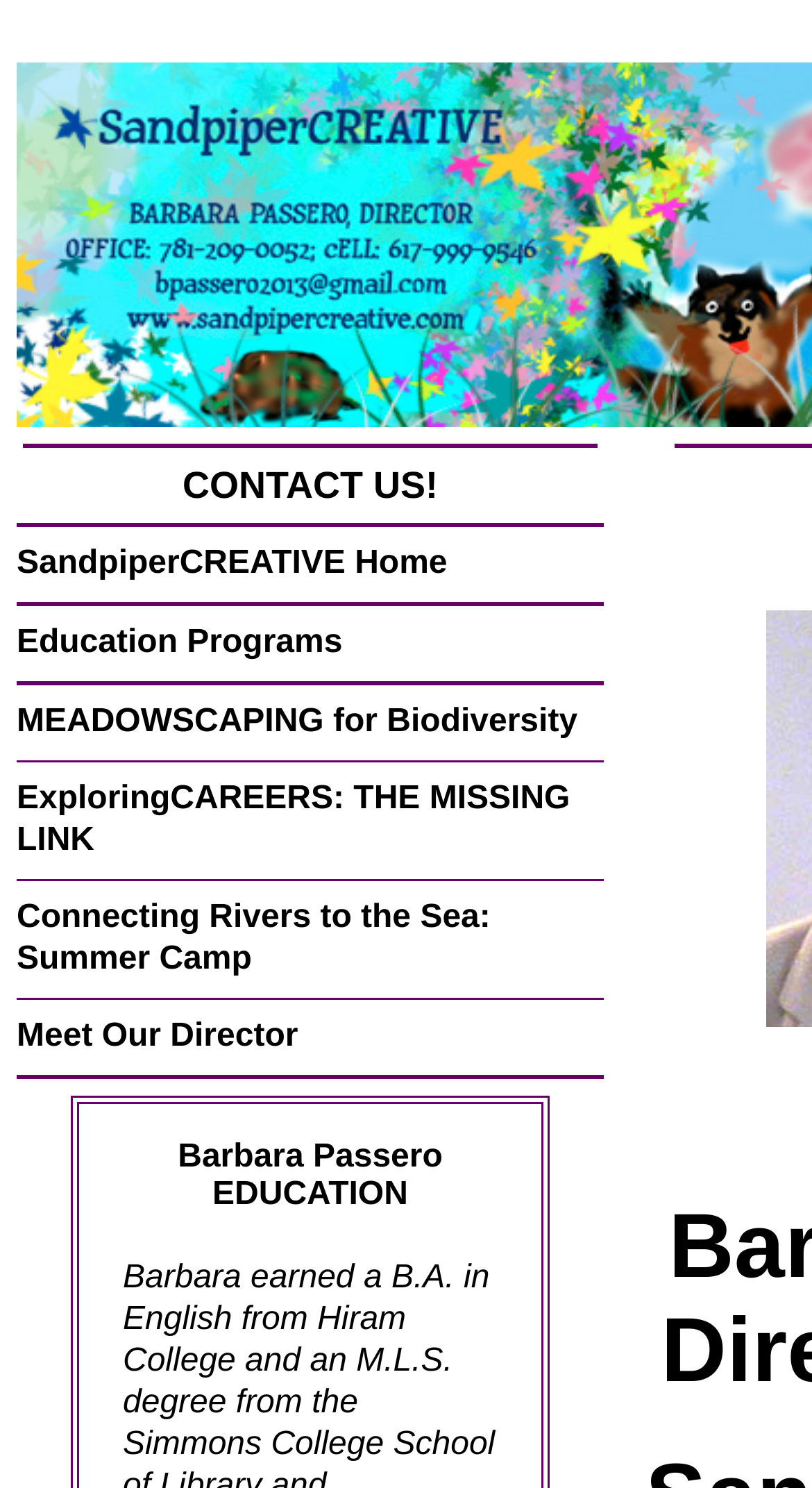Provide an in-depth caption for the webpage.

The webpage is about Exploring Careers through Mentoring Program (CAMKit), an innovative program that introduces middle school-age girls to various career opportunities. 

At the top of the page, there is a title "EXPLORING CAREERS: THE MISSING LINK". Below the title, there are several horizontal separators and links to different pages, including "CONTACT US!", "SandpiperCREATIVE Home", "Education Programs", "MEADOWSCAPING for Biodiversity", "ExploringCAREERS: THE MISSING LINK", "Connecting Rivers to the Sea: Summer Camp", and "Meet Our Director". These links are aligned to the left side of the page.

Below these links, there is a section with a heading "Barbara Passero EDUCATION", which is positioned near the bottom left of the page. To the right of this section, there is a small piece of text with a non-breaking space character.